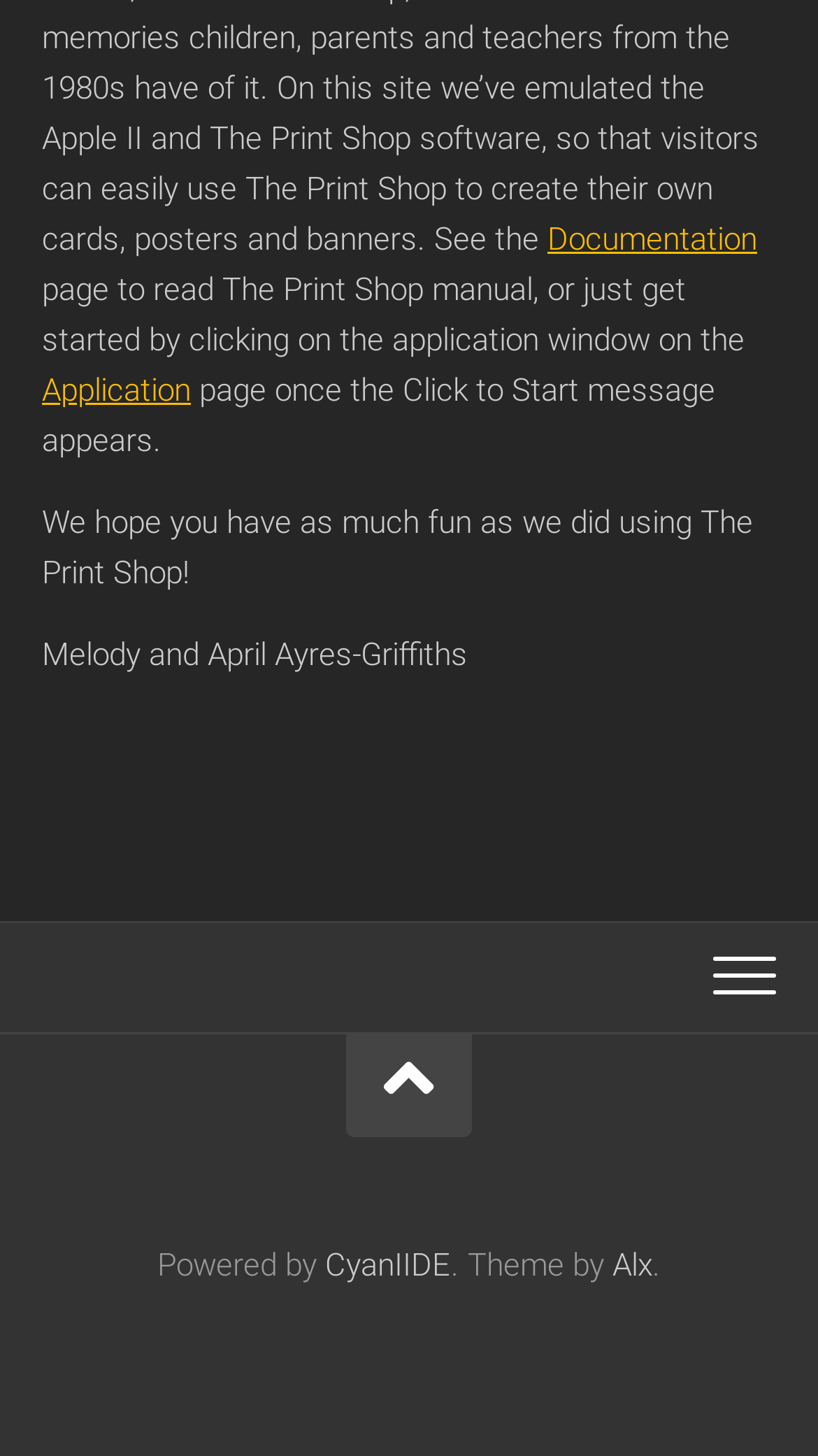Based on the image, please elaborate on the answer to the following question:
What is the name of the application?

The name of the application can be inferred from the text 'page to read The Print Shop manual, or just get started by clicking on the application window on the' which suggests that the application is called 'The Print Shop'.